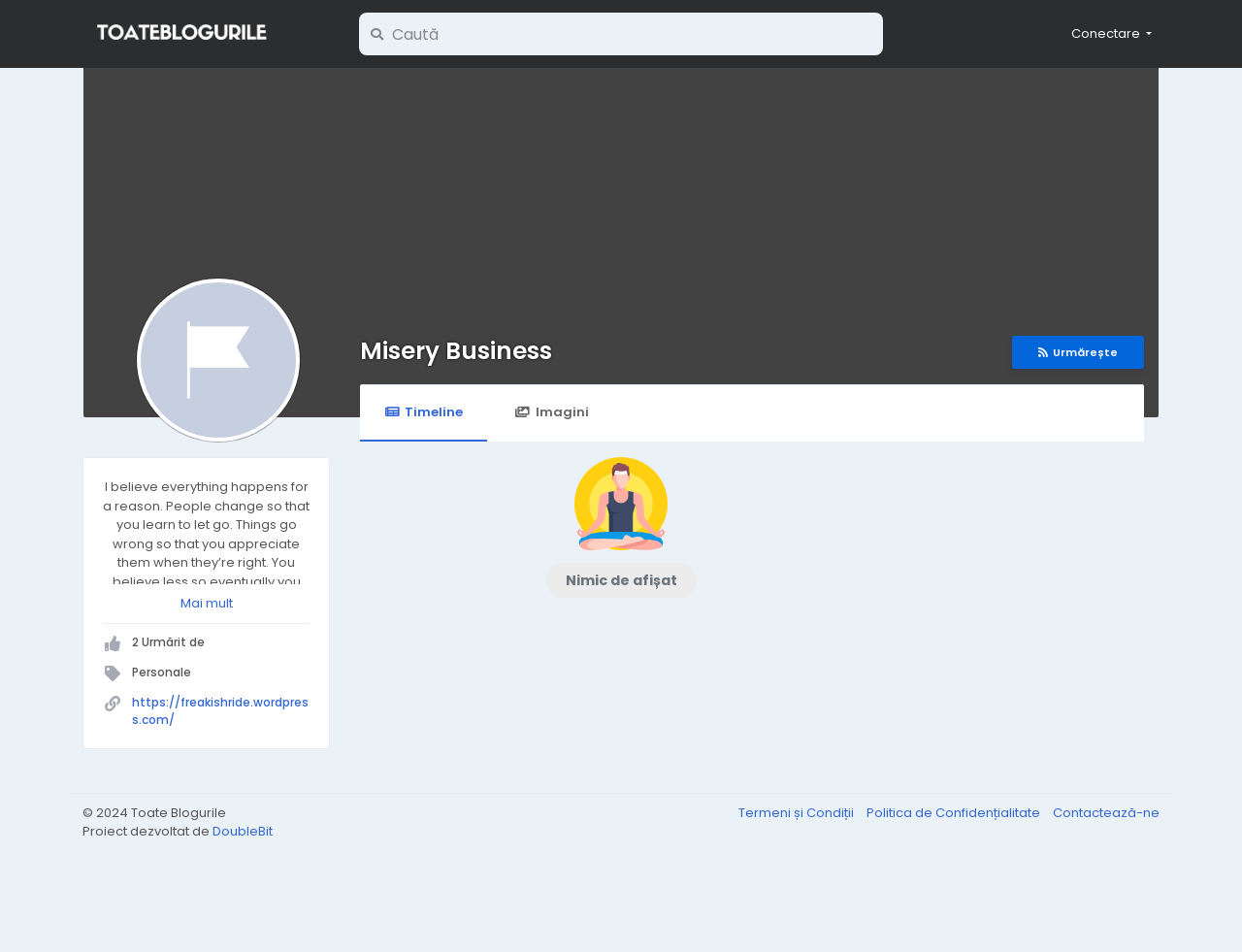Generate a comprehensive caption for the webpage you are viewing.

This webpage appears to be a personal blog, with the title "Misery Business" and a tagline "Toate Blogurile • Comunitatea Bloggerilor din România" at the top. The top-left section features a link to "Toate Blogurile" accompanied by a small image. Next to it is a search box labeled "Caută". On the top-right side, there is a link to "Conectare".

Below the title, there is a large image representing the blog "Misery Business", followed by a link to the blog and a button to "Urmărește" (follow). The blog's navigation menu is located below, with links to "Timeline", "Imagini", and other sections.

The main content of the page is a quote, which reads: "I believe everything happens for a reason. People change so that you learn to let go. Things go wrong so that you appreciate them when they’re right. You believe less so eventually you trust no one but yourself. And sometimes, good things fall apart so better things can fall together." This quote is positioned in the middle of the page.

Below the quote, there is a link to "Mai mult" (more) and some statistics about the blog, including the number of followers. There is also a link to another blog, "https://freakishride.wordpress.com/", and an image. The page also displays a message "Nimic de afișat" (nothing to display).

At the bottom of the page, there is a copyright notice "© 2024 Toate Blogurile" and some links to terms and conditions, privacy policy, and contact information.